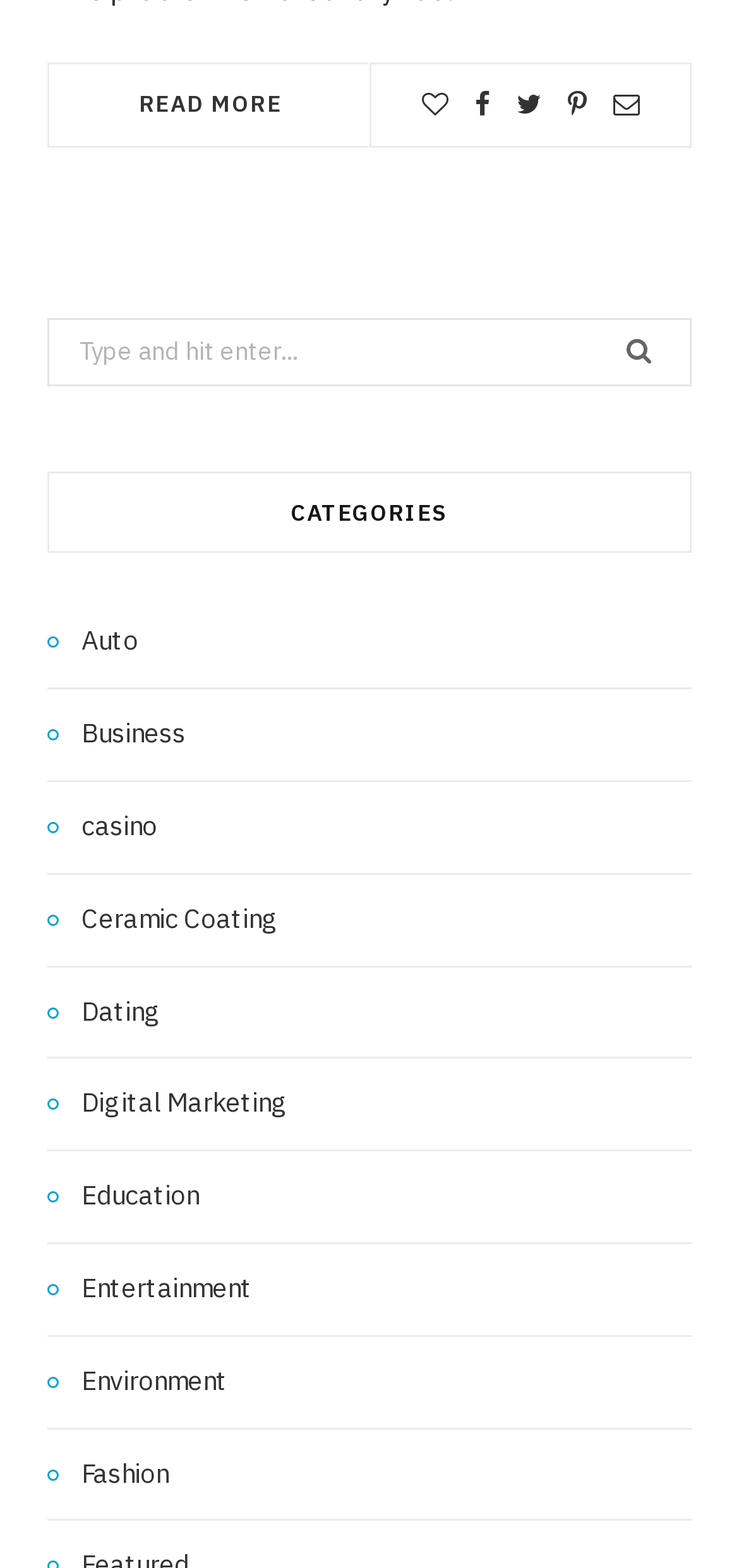Please identify the bounding box coordinates for the region that you need to click to follow this instruction: "Select the Auto category".

[0.064, 0.396, 0.187, 0.424]